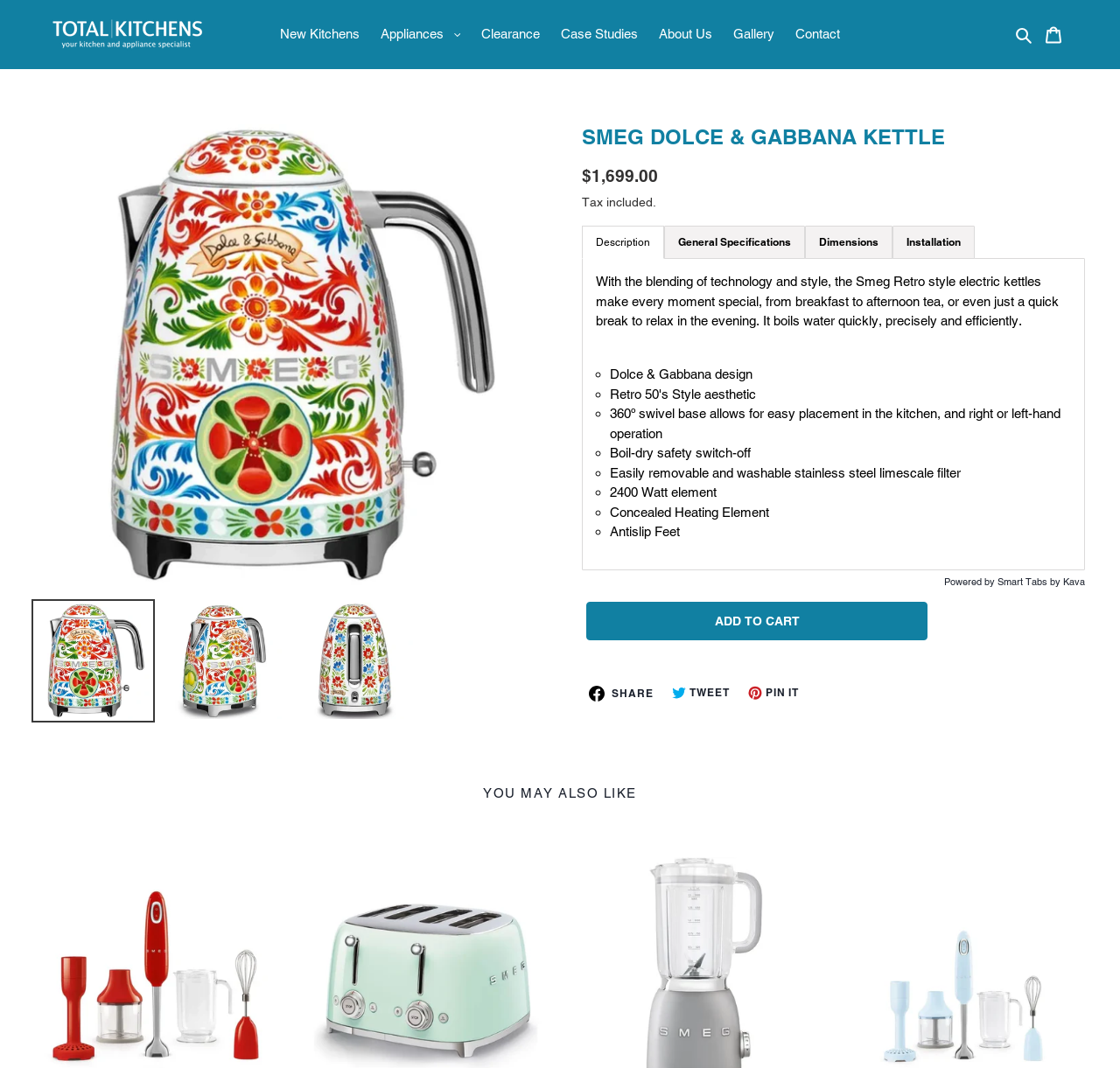Extract the bounding box coordinates for the described element: "Add to cart". The coordinates should be represented as four float numbers between 0 and 1: [left, top, right, bottom].

[0.523, 0.564, 0.828, 0.6]